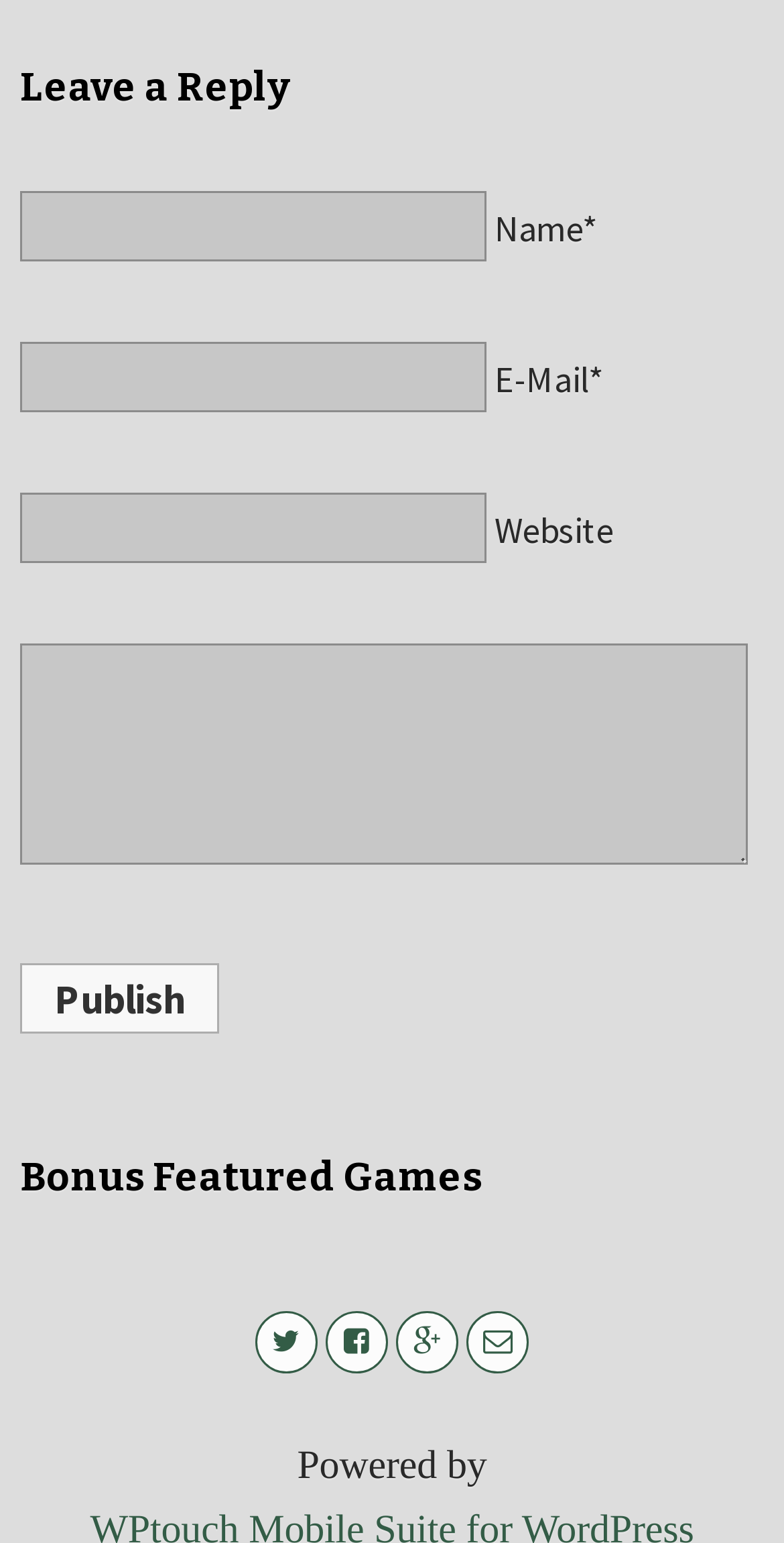Reply to the question with a single word or phrase:
How many textboxes are there for leaving a reply?

4